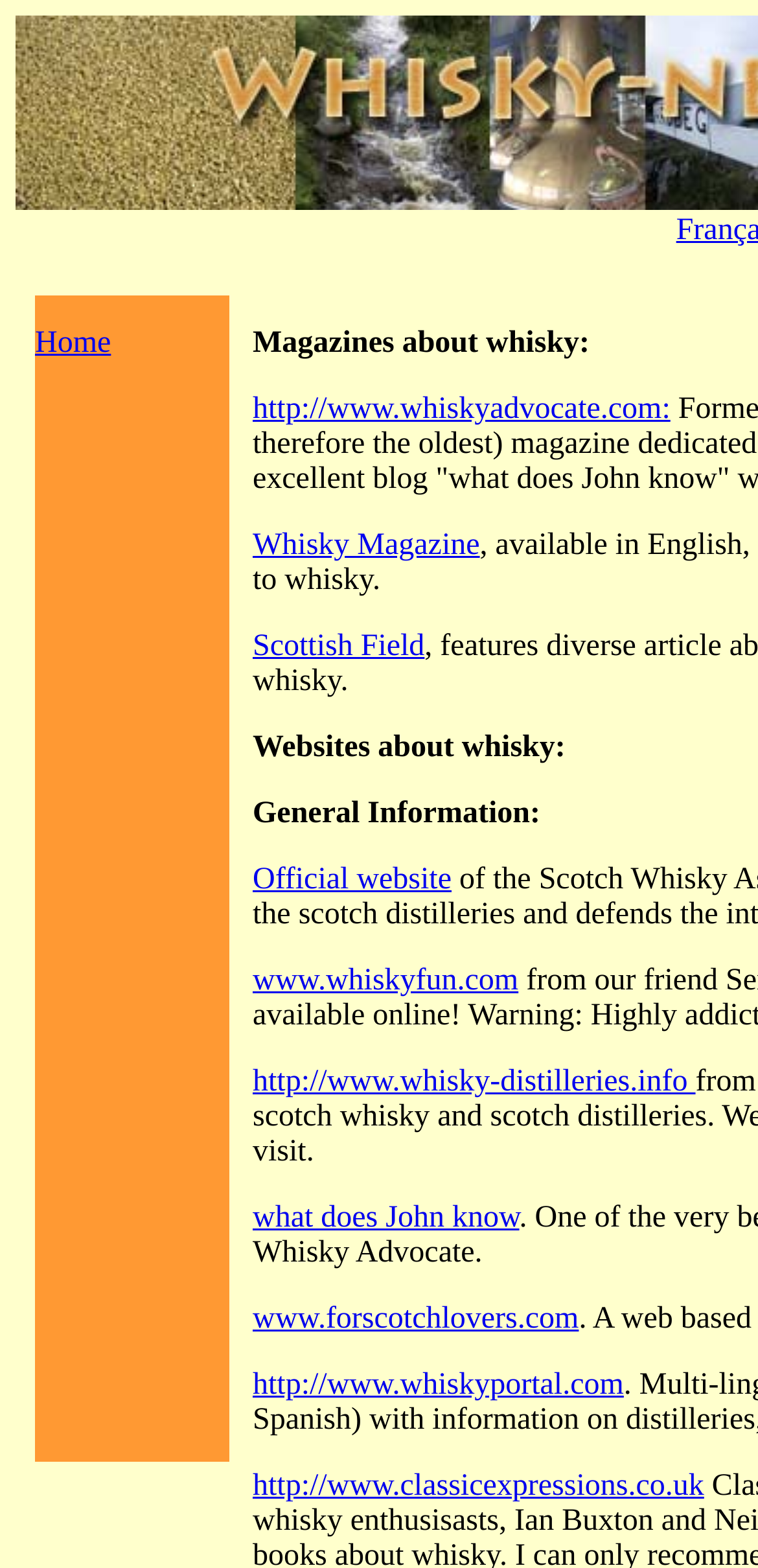Give a short answer using one word or phrase for the question:
How many sections are on the webpage?

3